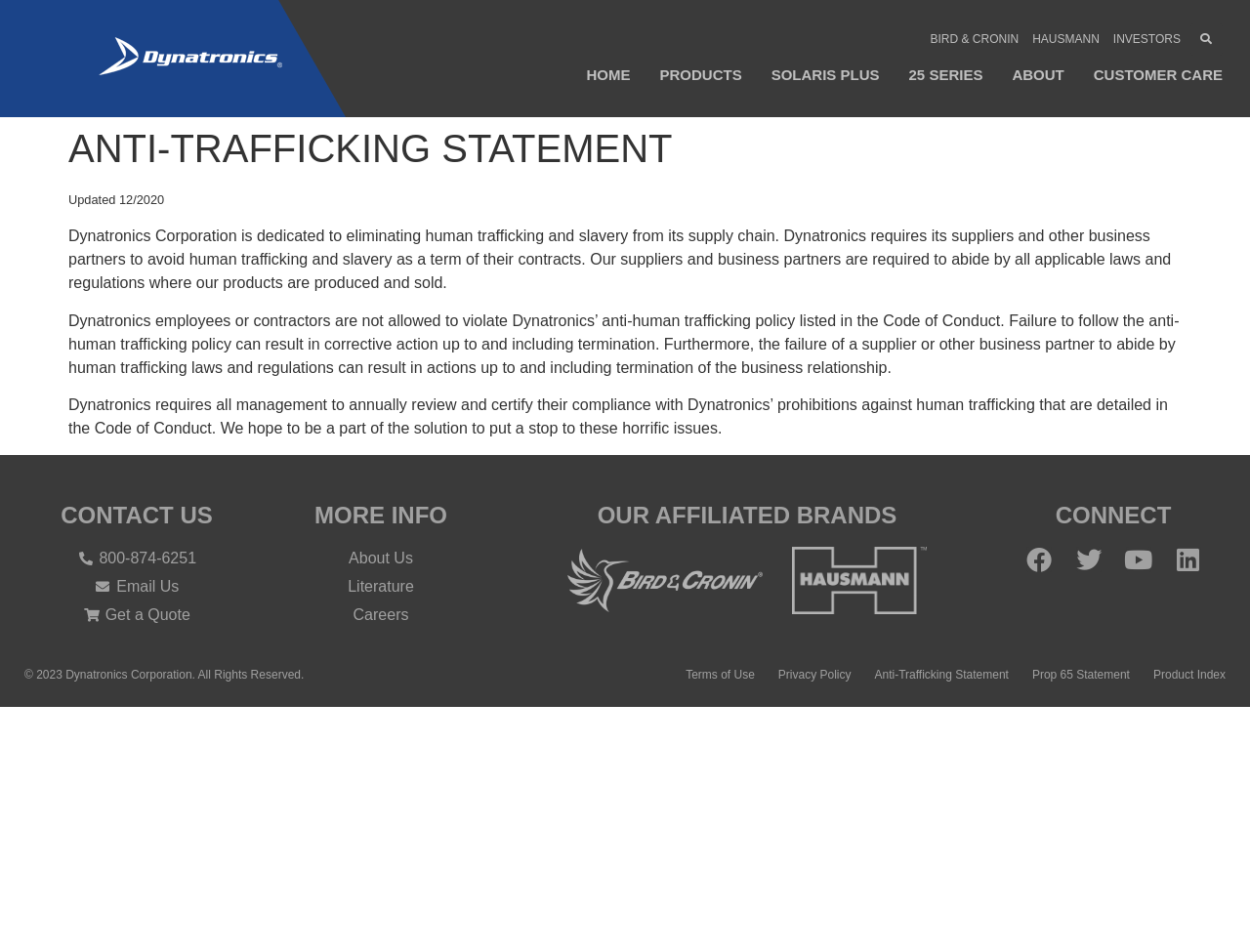Please find the bounding box coordinates of the section that needs to be clicked to achieve this instruction: "Follow on Facebook".

[0.821, 0.574, 0.841, 0.601]